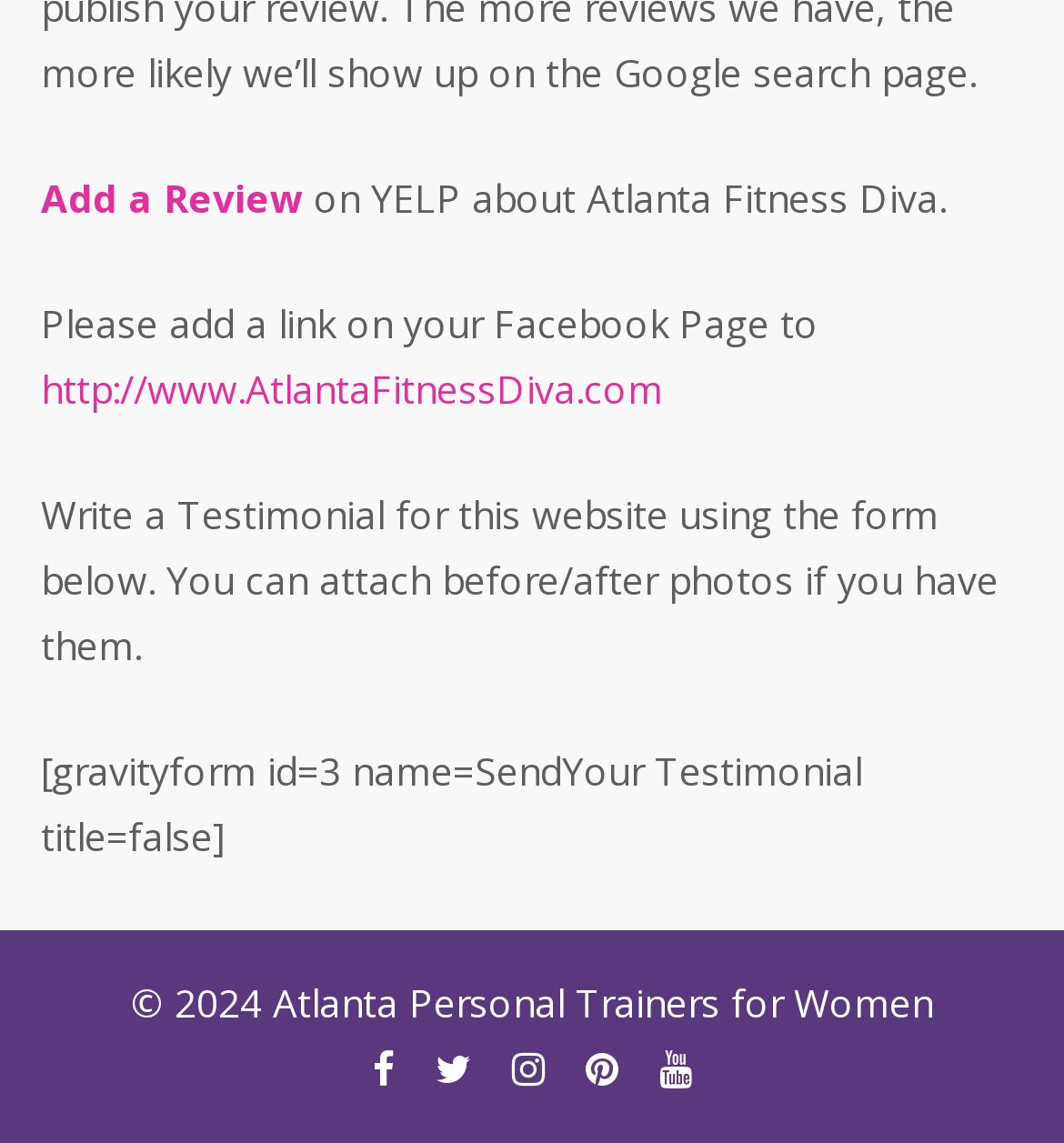Given the element description, predict the bounding box coordinates in the format (top-left x, top-left y, bottom-right x, bottom-right y). Make sure all values are between 0 and 1. Here is the element description: Booking by Email

None